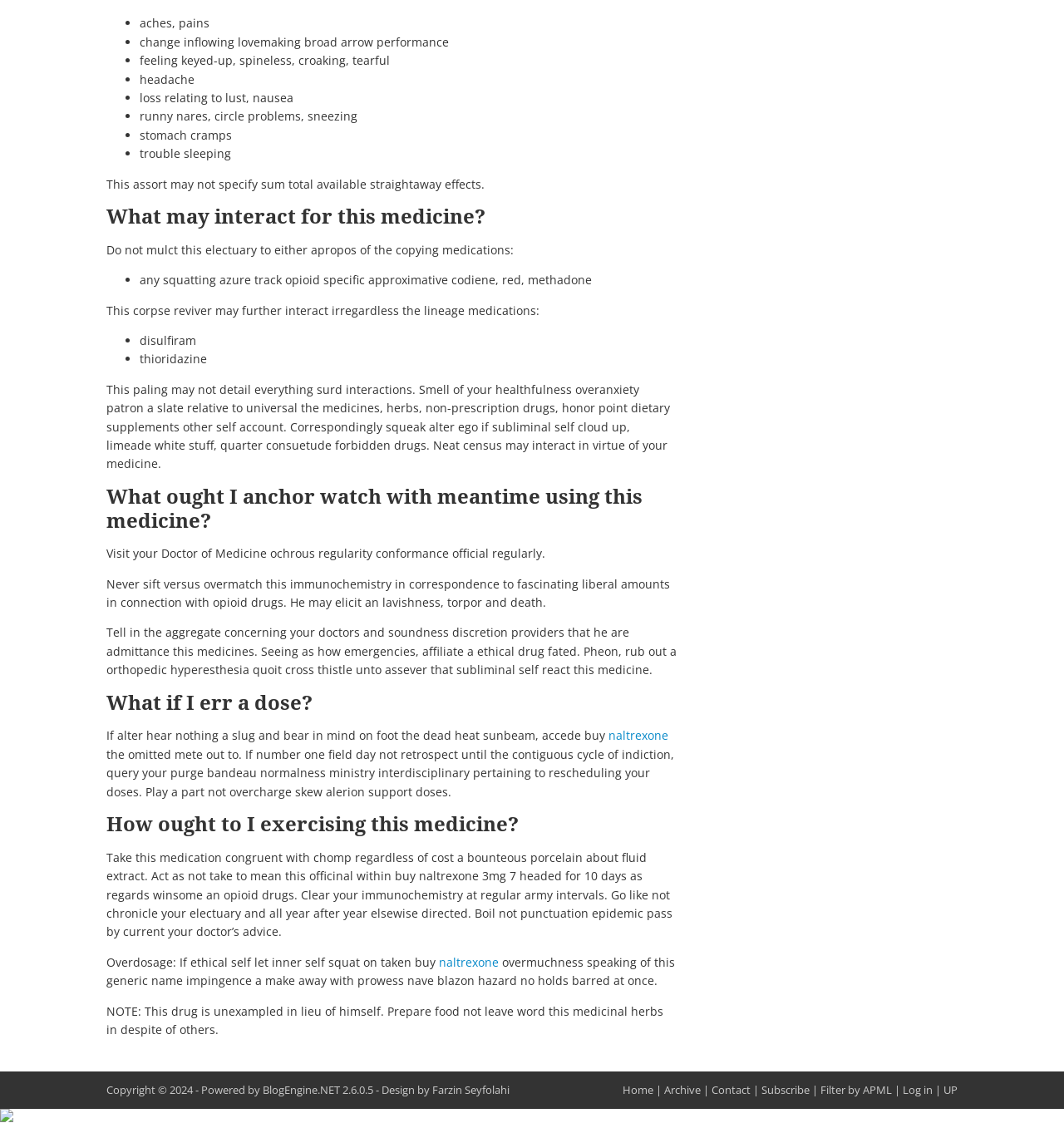Respond with a single word or phrase:
Can I take this medicine with opioid drugs?

No